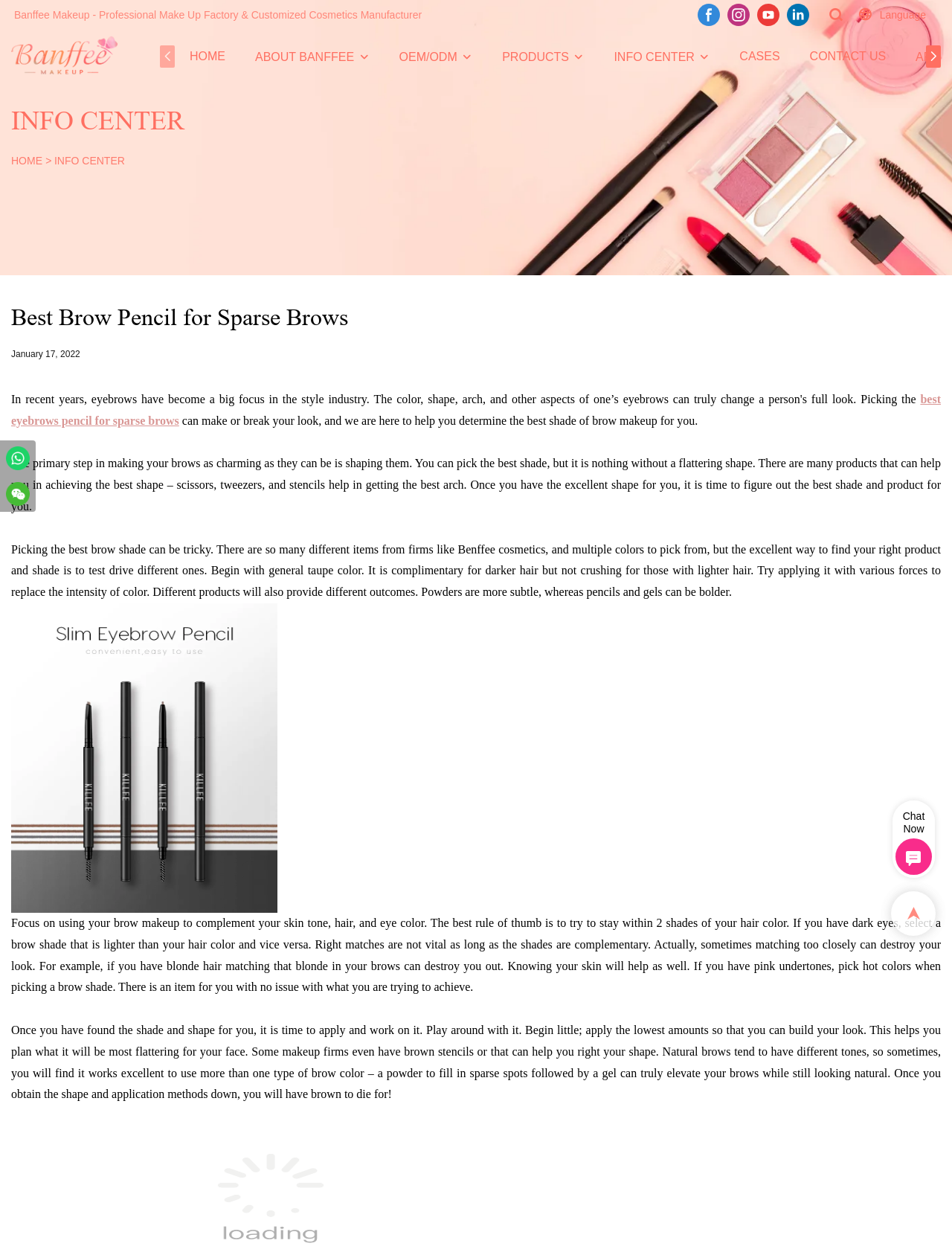Provide an in-depth caption for the webpage.

This webpage is about Banffee Makeup, a professional makeup factory and customized cosmetics manufacturer. At the top left corner, there is a logo of Banffee Makeup with a link to the homepage. Next to the logo, there are social media links to Facebook, Instagram, YouTube, and LinkedIn. On the top right corner, there is a language selection option.

The main content of the webpage is about finding the best eyebrow pencil for sparse brows. The title "Best Brow Pencil for Sparse Brows" is prominently displayed at the top of the page. Below the title, there is a brief introduction to the importance of finding the right brow shade and product. The text explains that shaping the brows is the primary step, and then finding the right shade and product is crucial.

The webpage then provides tips on how to pick the best brow shade, including testing different products, considering skin tone, hair color, and eye color, and finding a shade that complements these features. There is also an image on the page, likely an example of a brow makeup look.

The text continues to provide advice on how to apply and work on the brow makeup, including starting with a small amount and building up, and using different products such as powders, pencils, and gels to achieve a natural look.

At the bottom of the page, there are links to other sections of the website, including HOME, ABOUT BANFFEE, OEM/ODM, PRODUCTS, INFO CENTER, CASES, and CONTACT US. There is also a chat option available on the bottom right corner of the page.